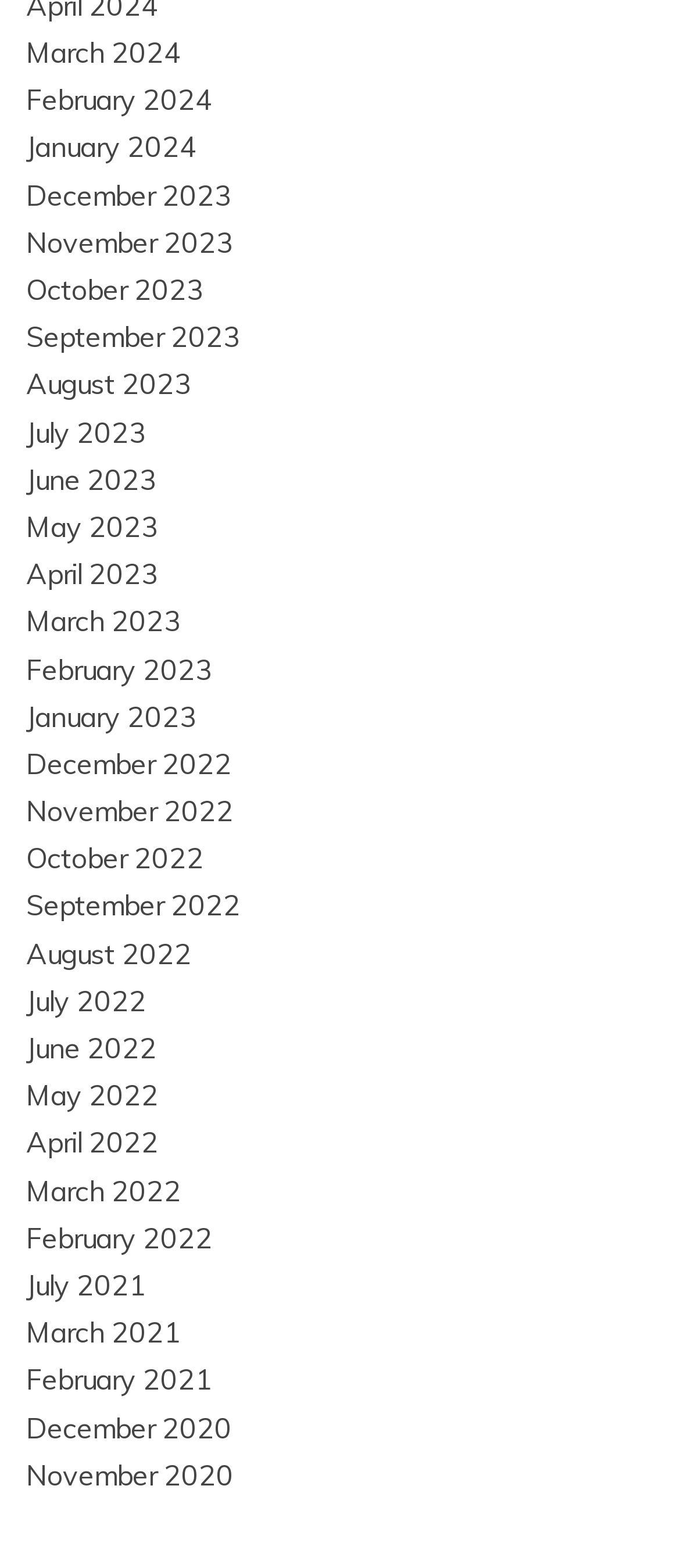Please determine the bounding box of the UI element that matches this description: About hte writers. The coordinates should be given as (top-left x, top-left y, bottom-right x, bottom-right y), with all values between 0 and 1.

None